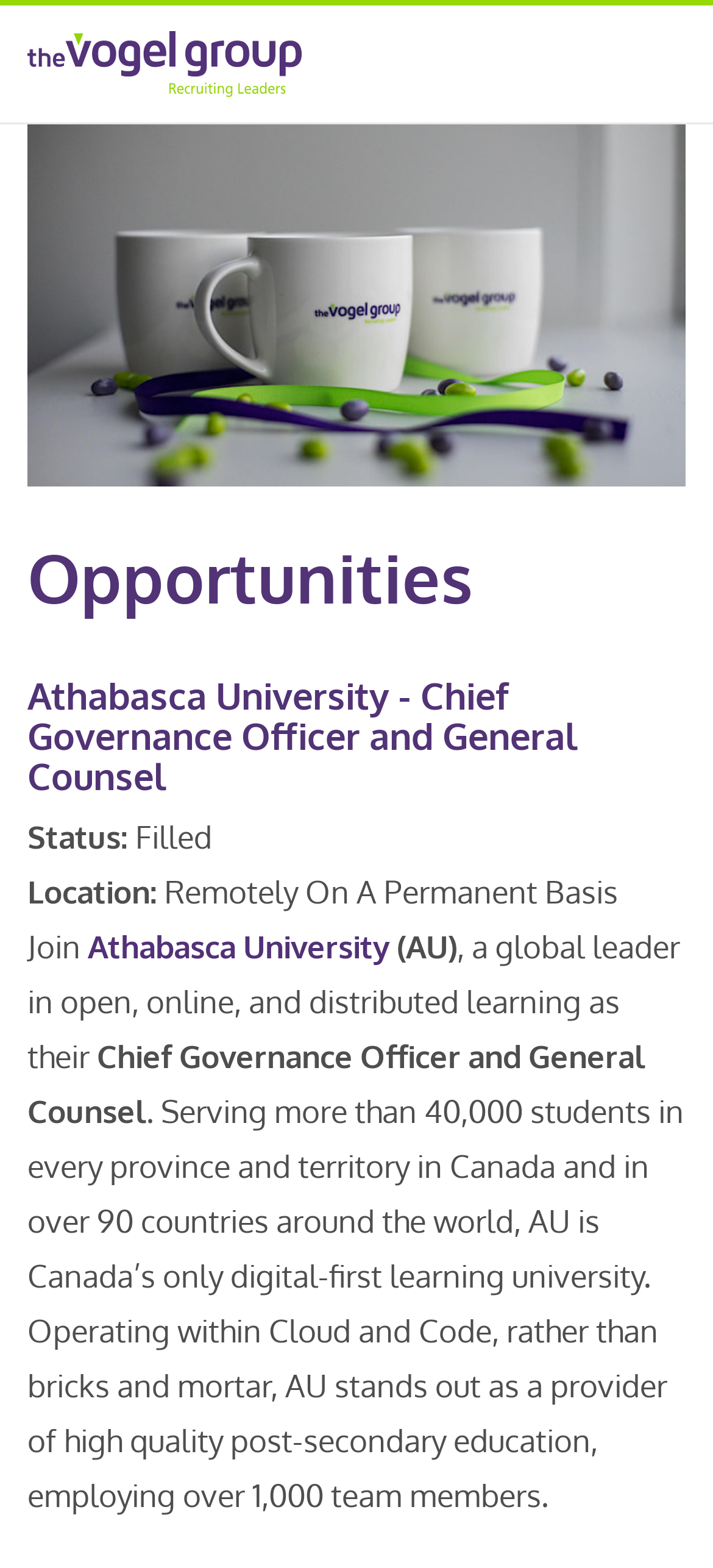Determine the main headline of the webpage and provide its text.

Athabasca University - Chief Governance Officer and General Counsel